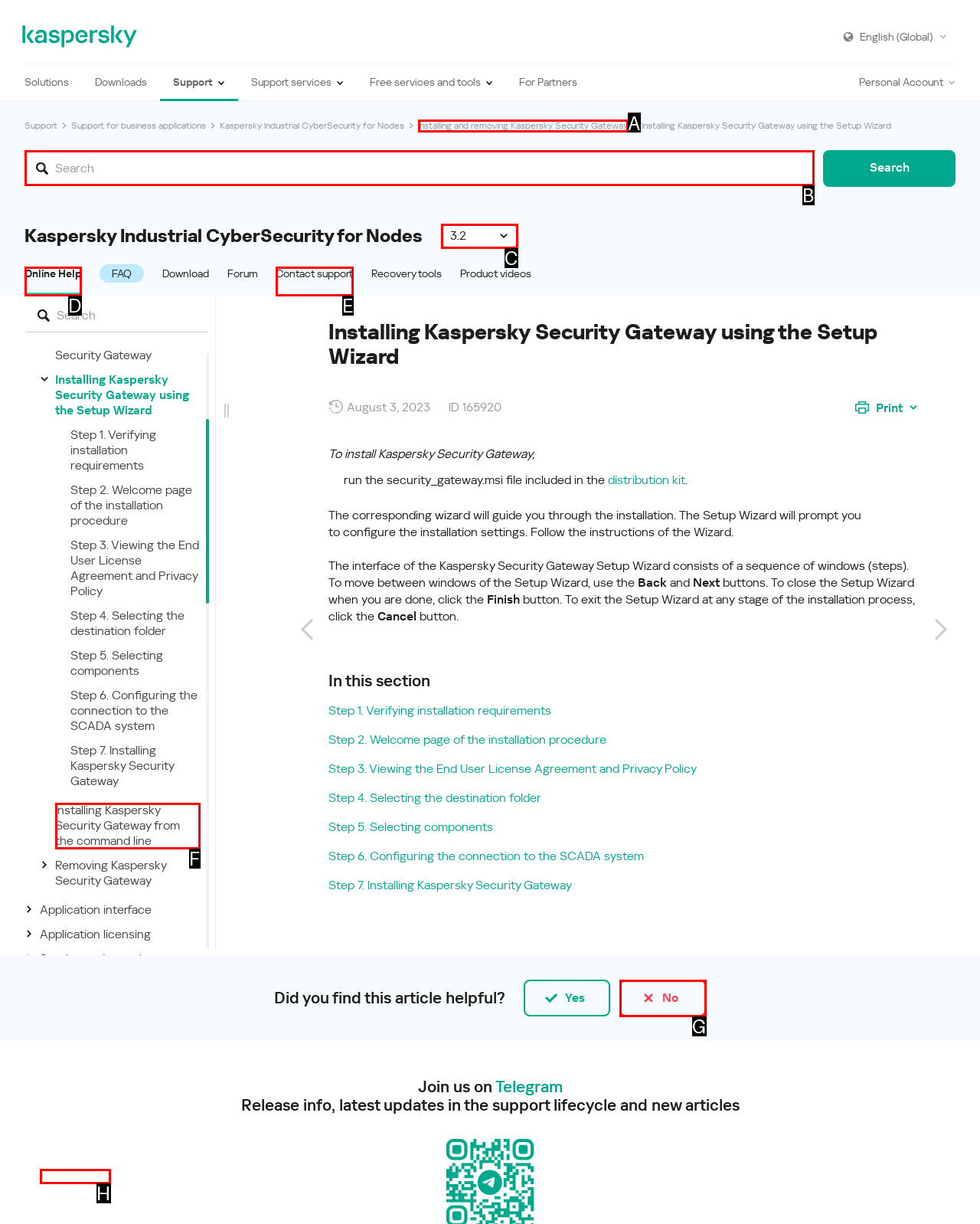Which letter corresponds to the correct option to complete the task: Go to Installing and removing Kaspersky Security Gateway?
Answer with the letter of the chosen UI element.

A